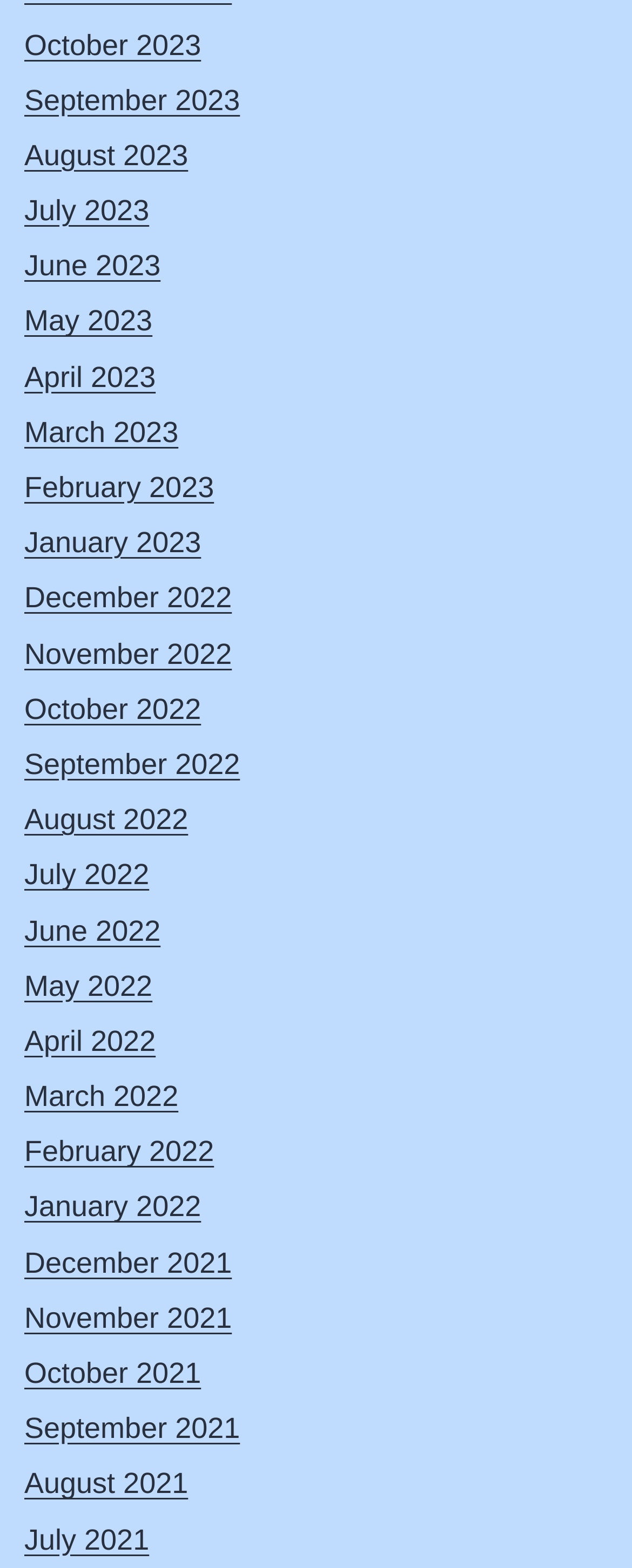What is the latest month listed on the webpage?
Based on the image, give a one-word or short phrase answer.

October 2023